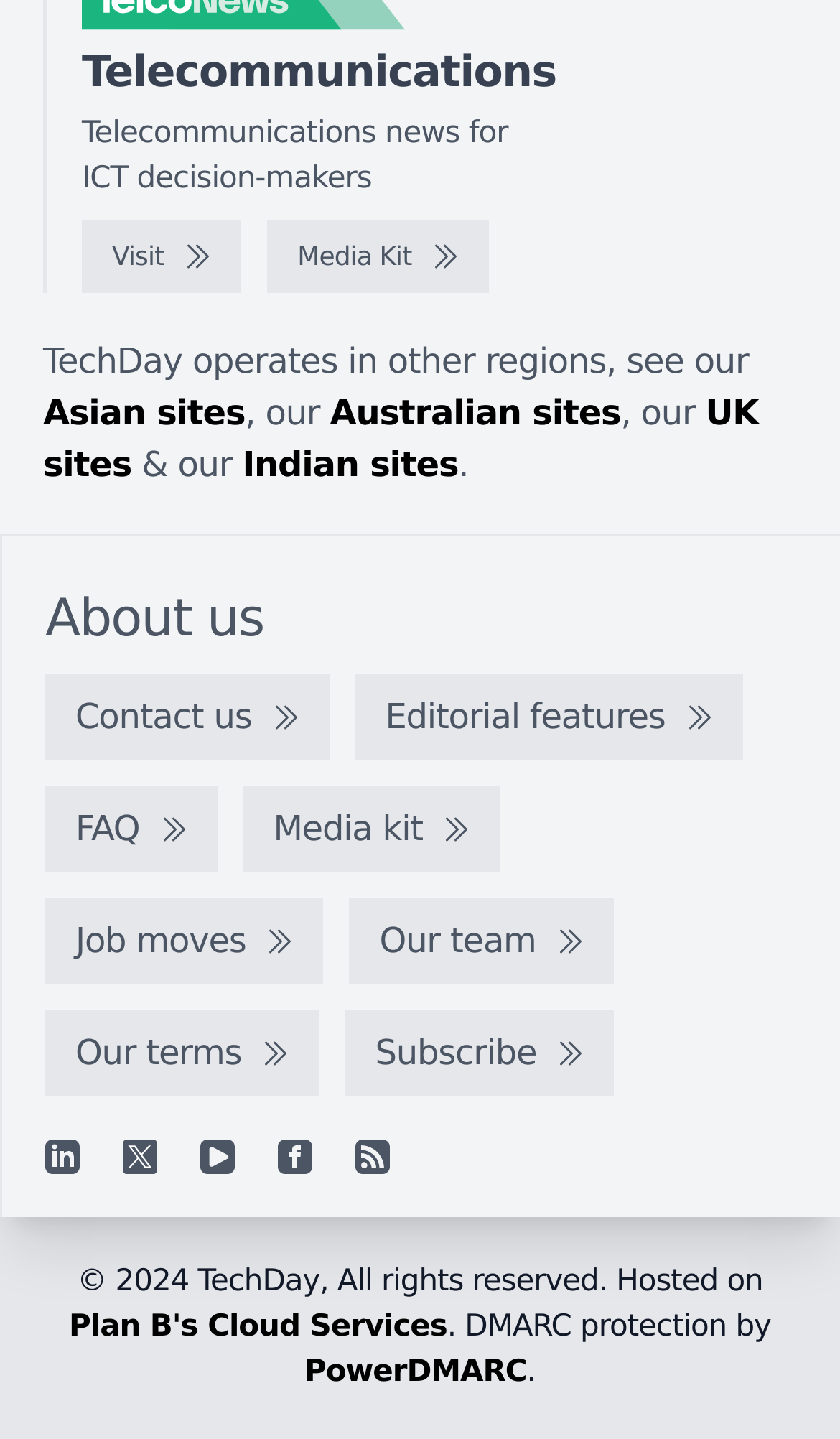Using the description: "Plan B's Cloud Services", identify the bounding box of the corresponding UI element in the screenshot.

[0.082, 0.911, 0.532, 0.935]